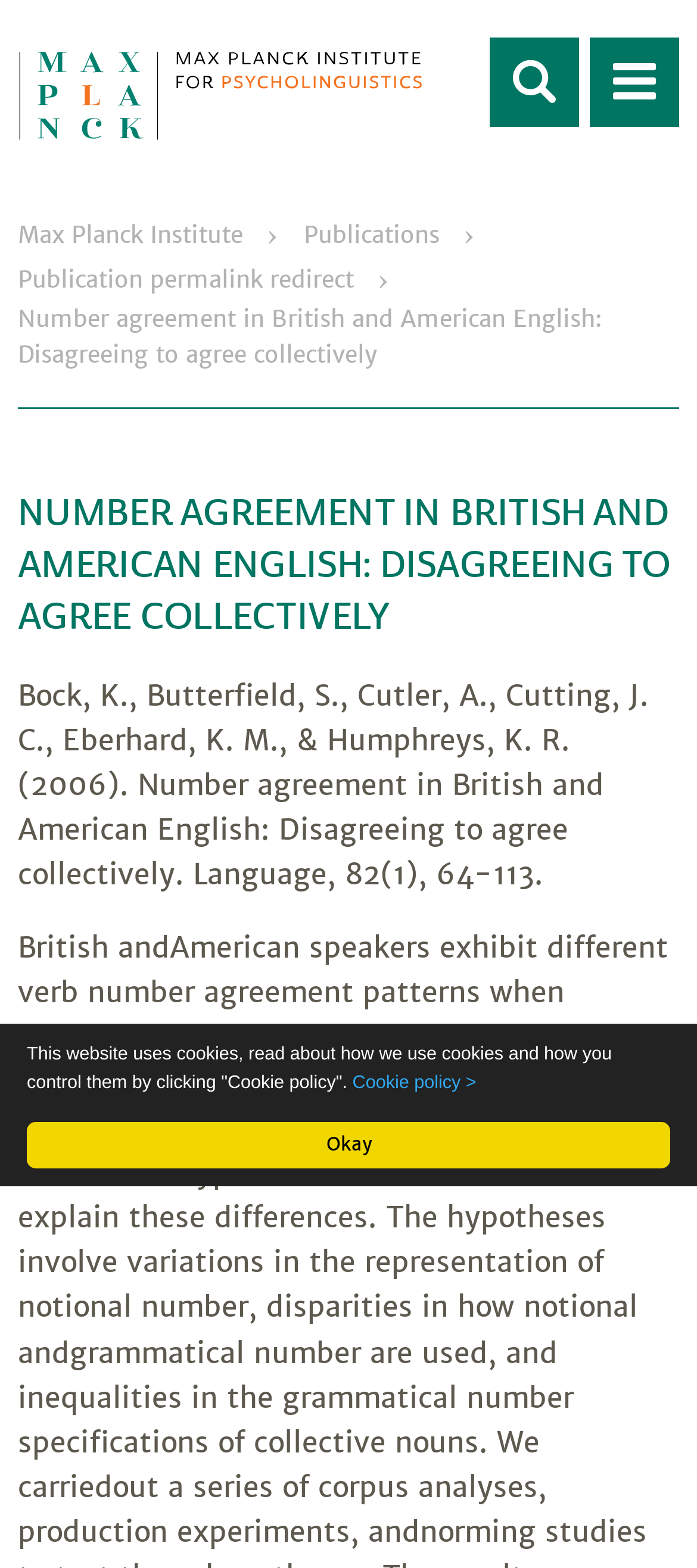Write an exhaustive caption that covers the webpage's main aspects.

The webpage is about a publication titled "Number agreement in British and American English: Disagreeing to agree collectively" from the Max Planck Institute. At the top-right corner, there is a button labeled "Okay" and a static text informing users about the website's cookie policy, accompanied by a link to the "Cookie policy" page. Below this, there is a link to "Skip to main content" at the top-left corner.

The main navigation menu is located at the top, featuring a link to the "Home" page, accompanied by an image, and a button labeled "Menu" at the top-right corner. Below the navigation menu, there is a breadcrumb section with links to the Max Planck Institute, Publications, and the publication's permalink redirect.

The main content of the webpage is a publication summary, featuring a heading with the publication title in all capital letters. Below the heading, there are three static text elements displaying the authors' names, publication year, and publication title again. The publication details are listed in a structured format, including the language, volume, and page numbers.

There are no images on the page except for the one accompanying the "Home" link in the navigation menu. The overall layout is organized, with clear headings and concise text.